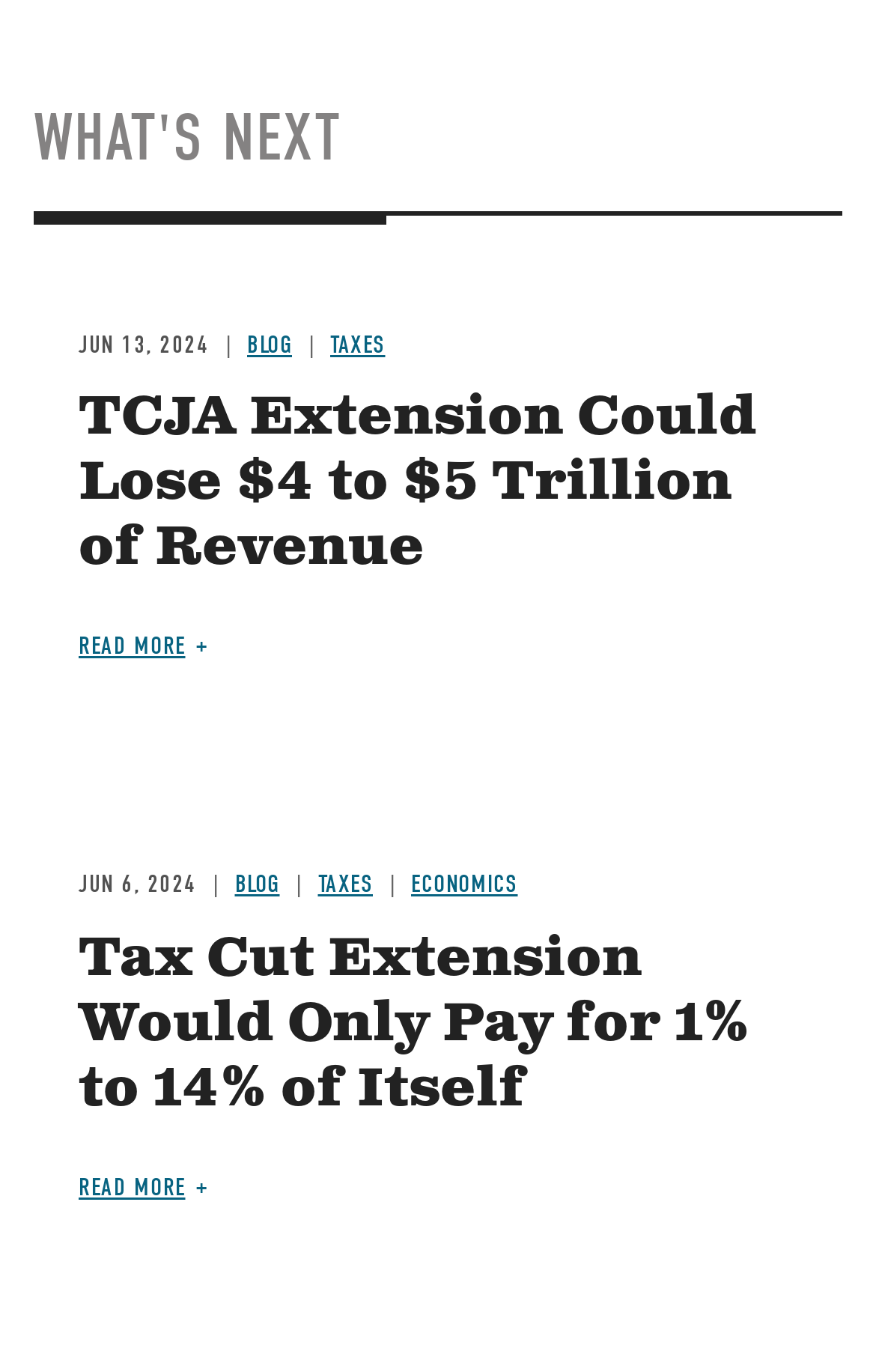Indicate the bounding box coordinates of the element that must be clicked to execute the instruction: "Call the phone number". The coordinates should be given as four float numbers between 0 and 1, i.e., [left, top, right, bottom].

None